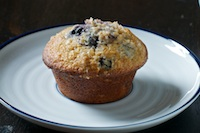What are the muffin's toppings?
Answer the question in as much detail as possible.

According to the caption, the muffin is studded with plump blueberries, which promise bursts of flavor in every bite, making it a delicious and appealing treat.